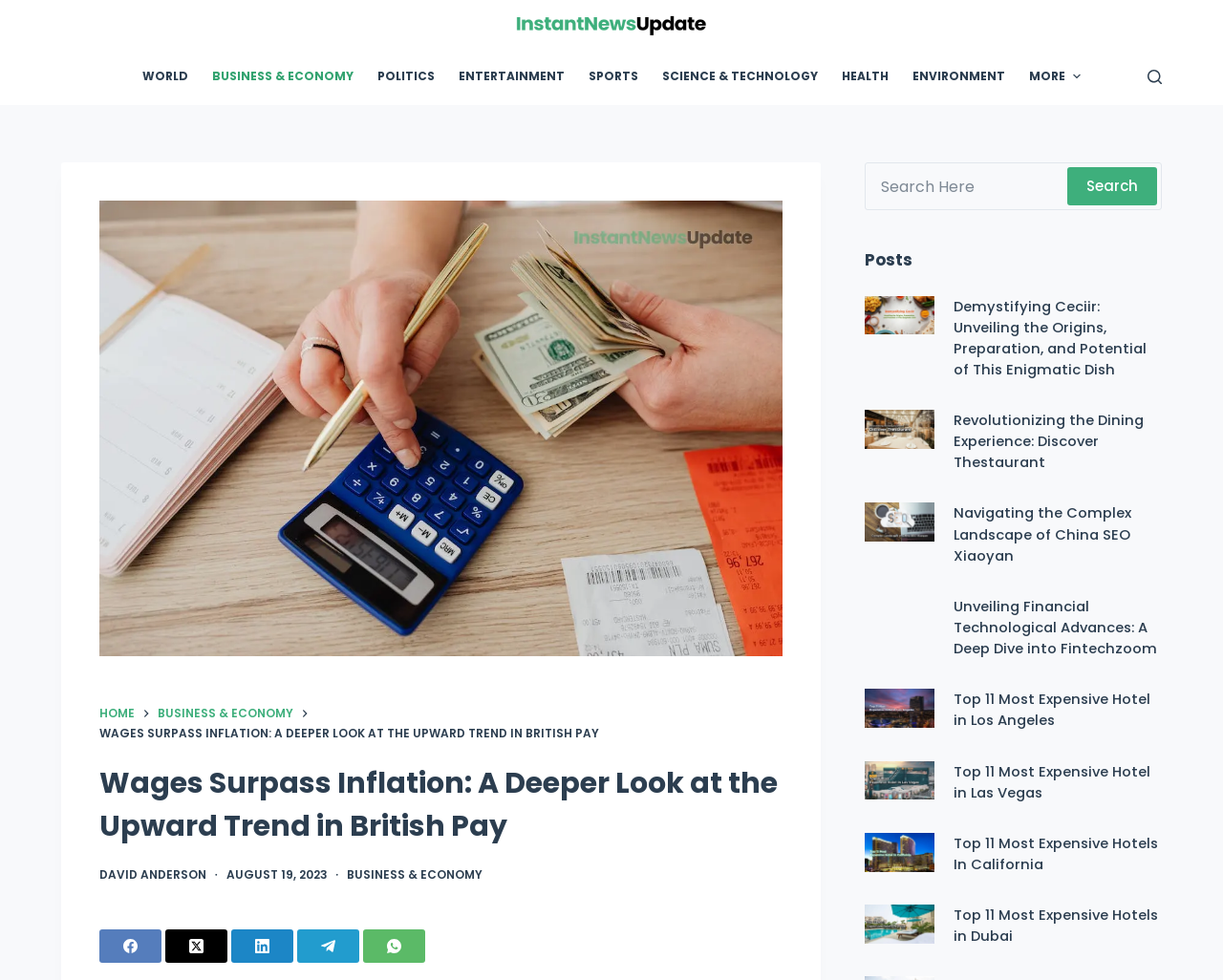How many menu items are in the header menu?
Respond with a short answer, either a single word or a phrase, based on the image.

9